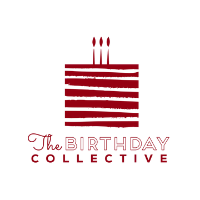Describe every important feature and element in the image comprehensively.

The image features the logo of "The Birthday Collective," which is depicted as a stylized cake graphic adorned with three candles atop it. The cake is outlined in a rich red color, with horizontal stripes, conveying a celebratory and festive theme. Below the cake, the name "The Birthday Collective" is presented in an elegant font, with "The" written in a cursive style and "BIRTHDAY COLLECTIVE" in bold, capital letters. This logo symbolizes the essence of celebration and community, resonating with the organization's mission to spread joy through various birthday-related initiatives and support for schools and community organizations.